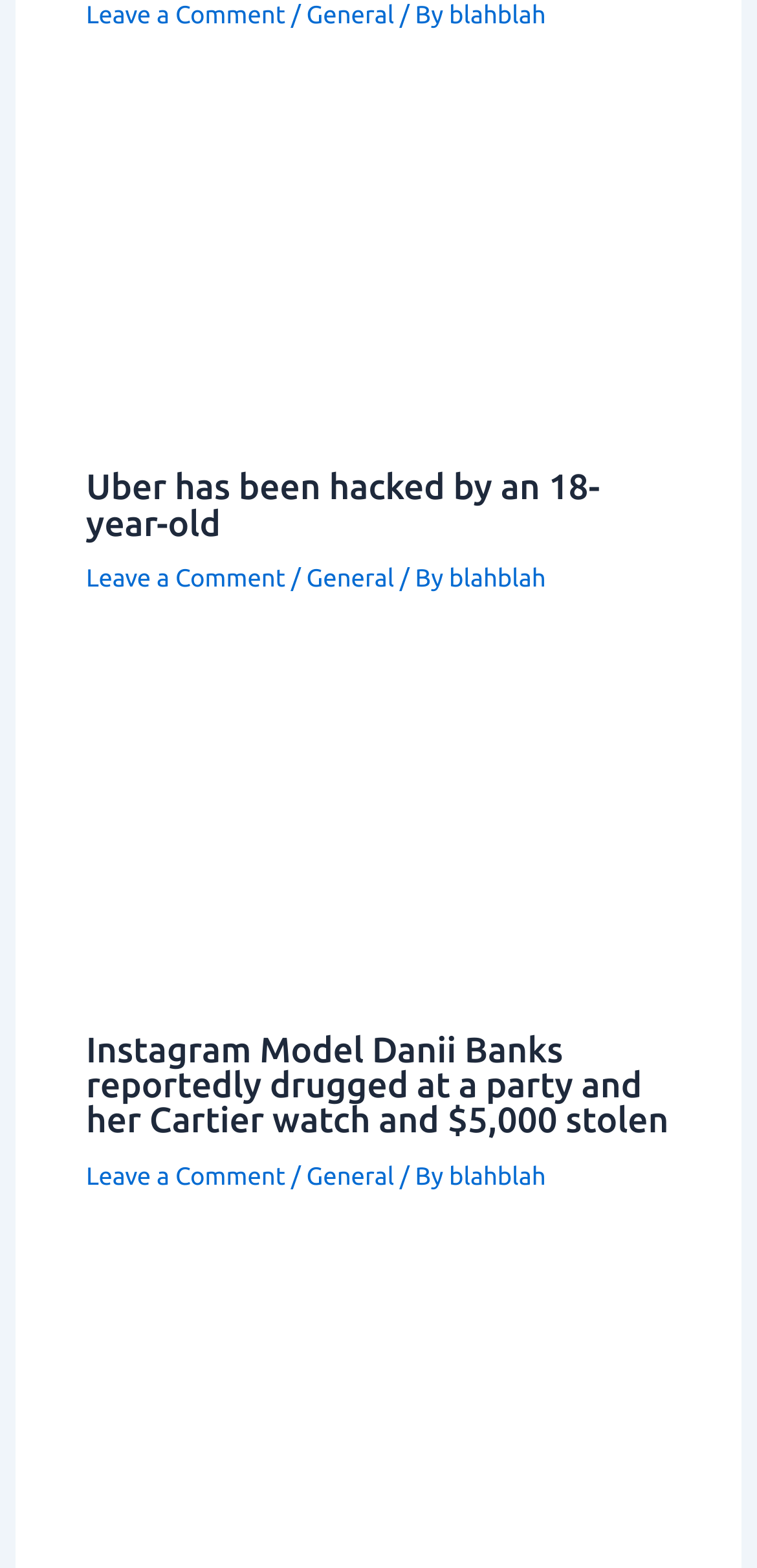Predict the bounding box coordinates of the area that should be clicked to accomplish the following instruction: "View the image of Instagram Model Danii Banks". The bounding box coordinates should consist of four float numbers between 0 and 1, i.e., [left, top, right, bottom].

[0.114, 0.431, 0.886, 0.641]